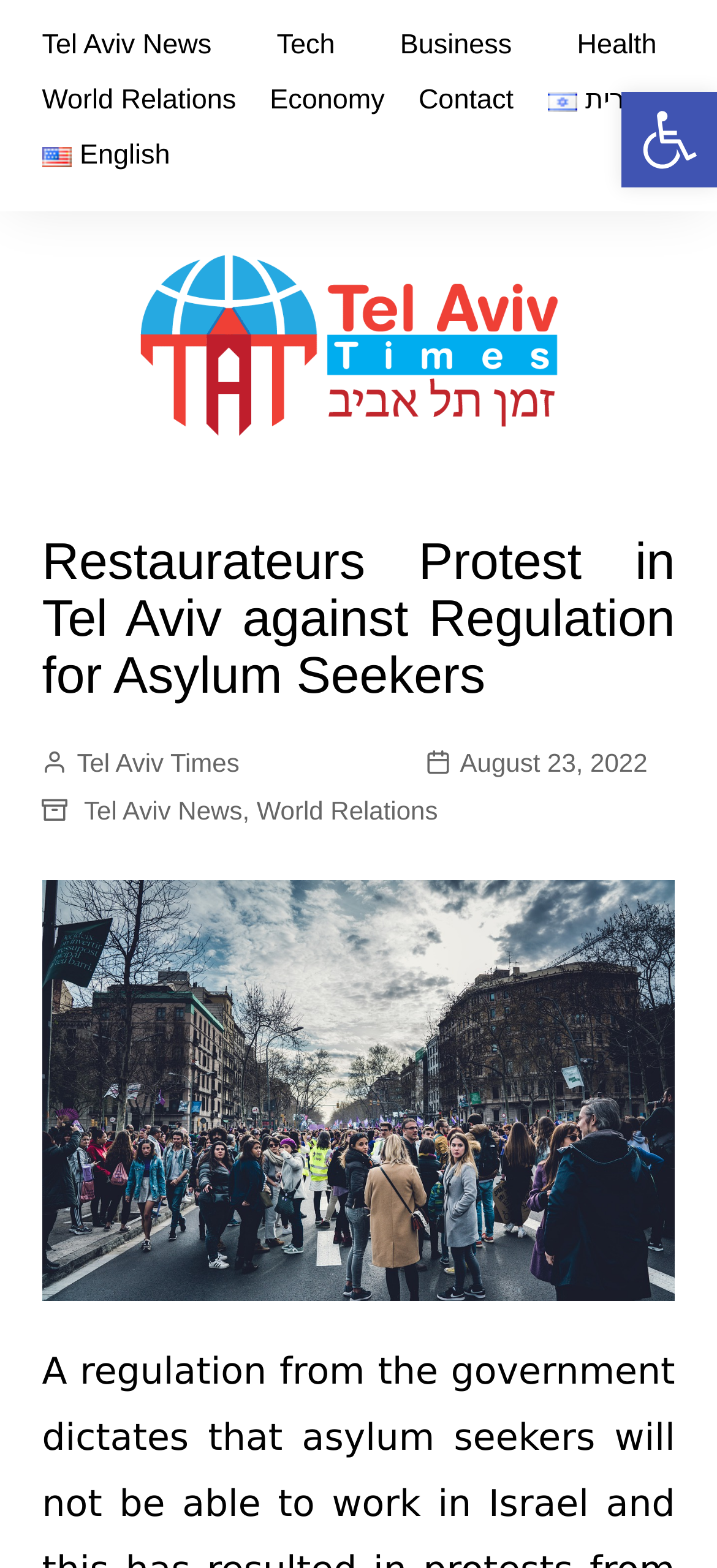How many languages are available?
Please provide a comprehensive and detailed answer to the question.

I found the answer by looking at the language selection links at the top of the page. There are two language options available: 'עברית' (Hebrew) and 'English'.